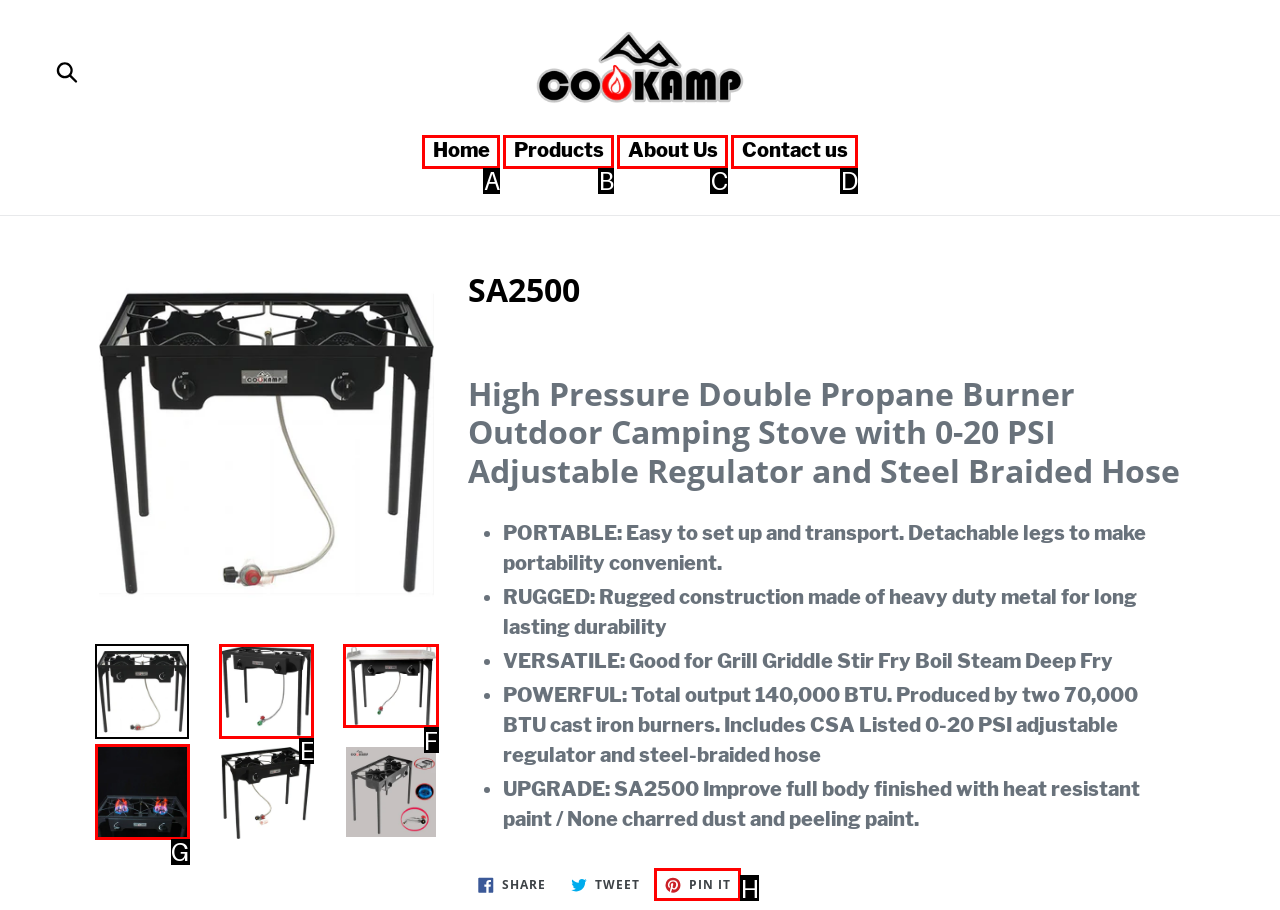Select the letter of the option that corresponds to: About Us
Provide the letter from the given options.

C